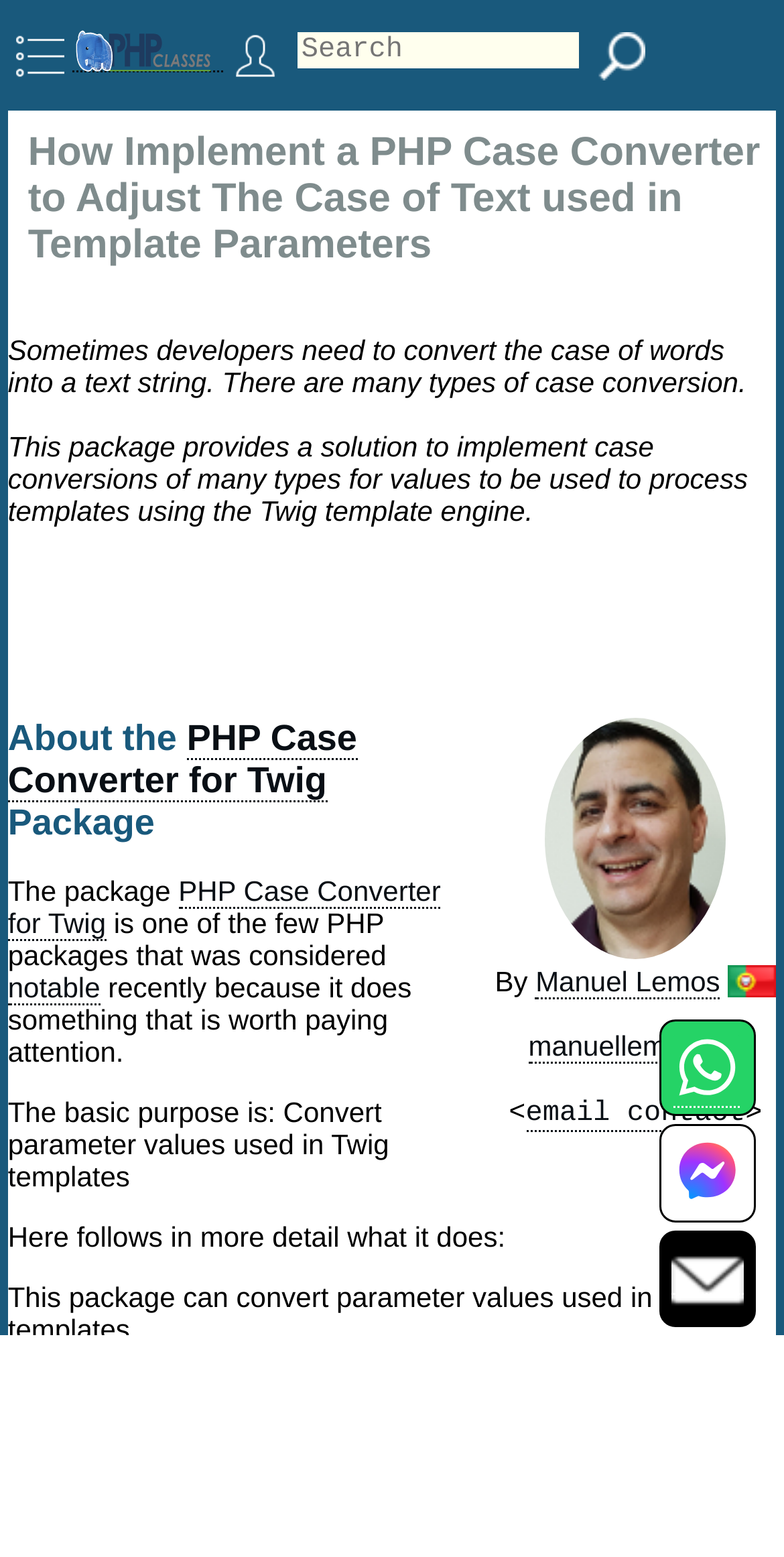Construct a comprehensive description capturing every detail on the webpage.

The webpage is about the PHP Case Converter for Twig package, a solution for implementing case conversions of various types for values used in template parameters. 

At the top left, there is a navigation menu icon, followed by a logo and a user menu icon. A search bar with a search button is located on the top right. 

Below the navigation menu, there is a main heading that reads "How Implement a PHP Case Converter to Adjust The Case of Text used in Template Parameters". 

Underneath the main heading, there are two paragraphs of text that introduce the package and its purpose. The first paragraph explains that developers sometimes need to convert the case of words in a text string, and there are many types of case conversion. The second paragraph describes the package as a solution to implement case conversions of many types for values used in template parameters.

To the right of the paragraphs, there is an image of a loaded article. Below the paragraphs, there is an image of Manuel Lemos, the author, accompanied by his name, a link to his website, and a flag of Portugal. 

Further down, there is a heading "About the PHP Case Converter for Twig Package", followed by a link to the package and a description of its purpose. The description is divided into several paragraphs, explaining how the package can convert parameter values used in Twig templates, and how it provides an extension for the Twig template engine that comes with the Symfony framework.

At the bottom right, there are three links to contact the author using WhatsApp, Messenger, or email, each accompanied by an icon.